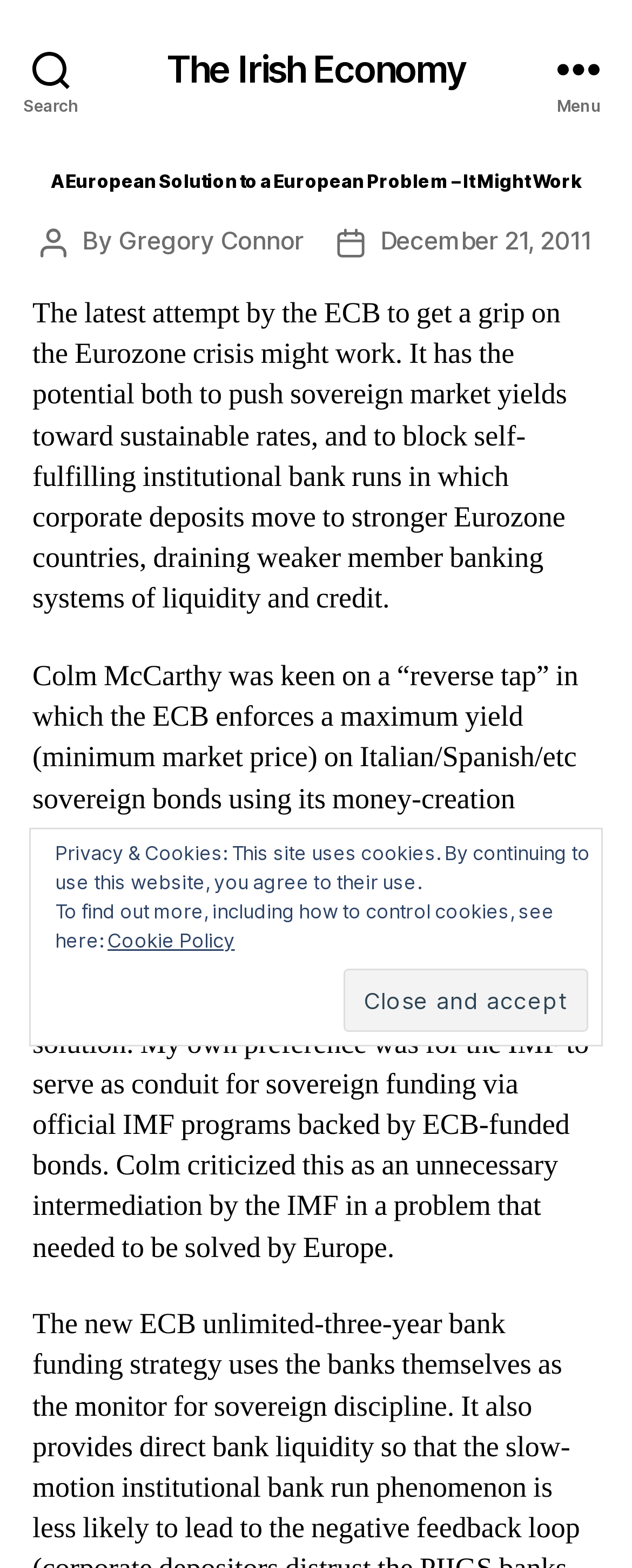Refer to the element description The Irish Economy and identify the corresponding bounding box in the screenshot. Format the coordinates as (top-left x, top-left y, bottom-right x, bottom-right y) with values in the range of 0 to 1.

[0.263, 0.033, 0.737, 0.056]